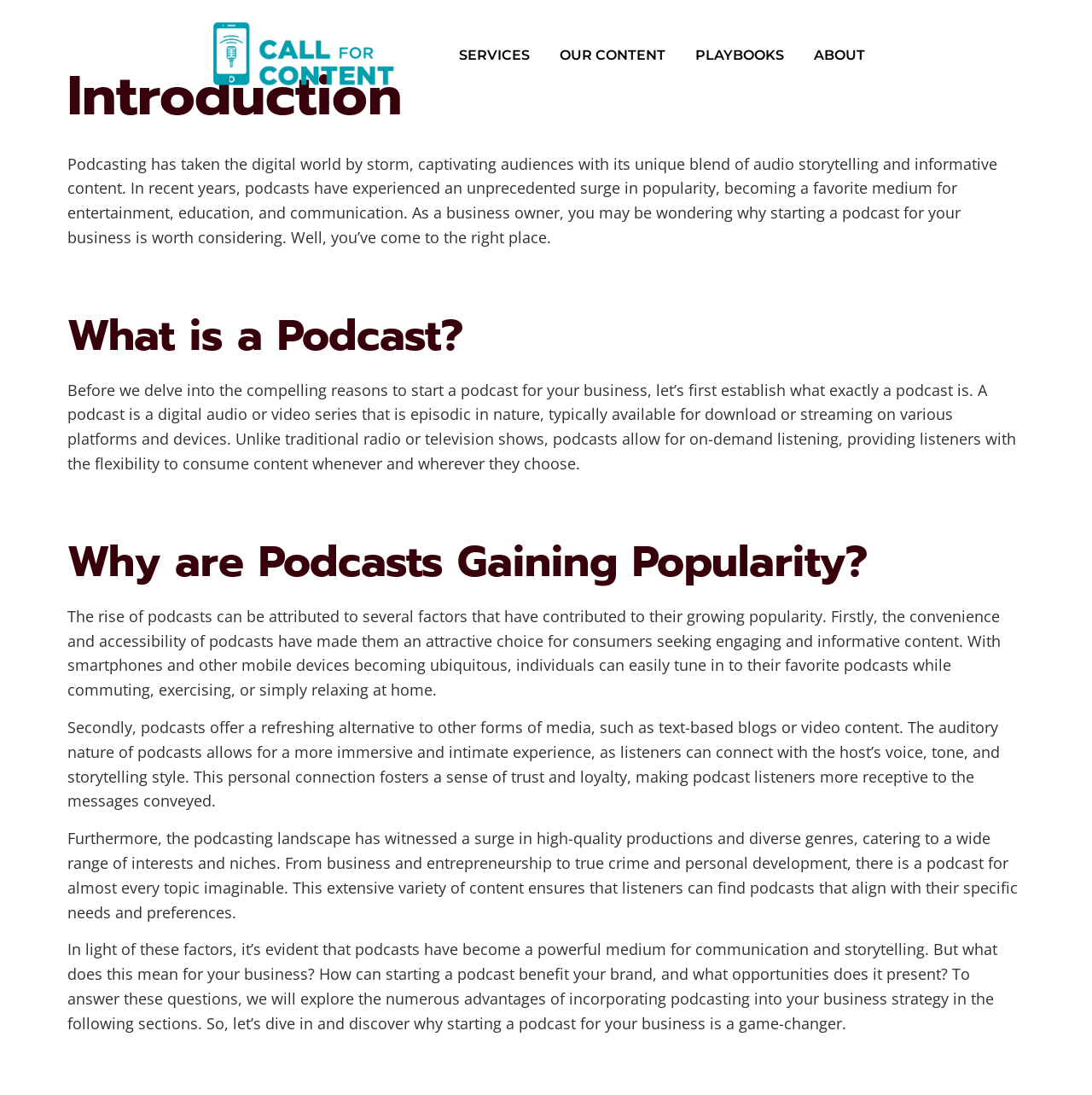What is a podcast according to this webpage?
Please give a detailed answer to the question using the information shown in the image.

According to the webpage, a podcast is defined as a digital audio or video series that is episodic in nature, typically available for download or streaming on various platforms and devices.